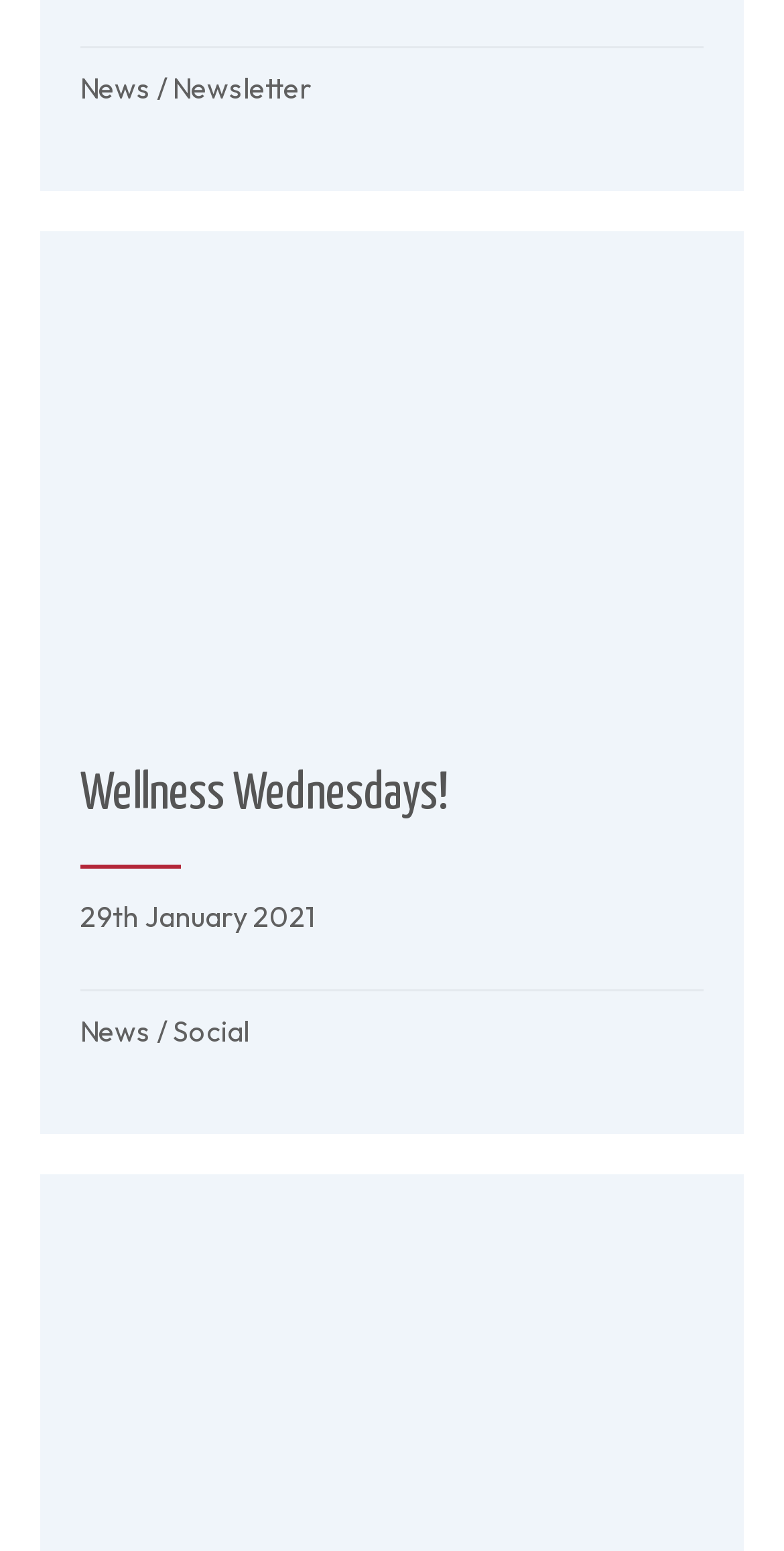Please find the bounding box for the UI element described by: "Social".

[0.221, 0.653, 0.318, 0.676]